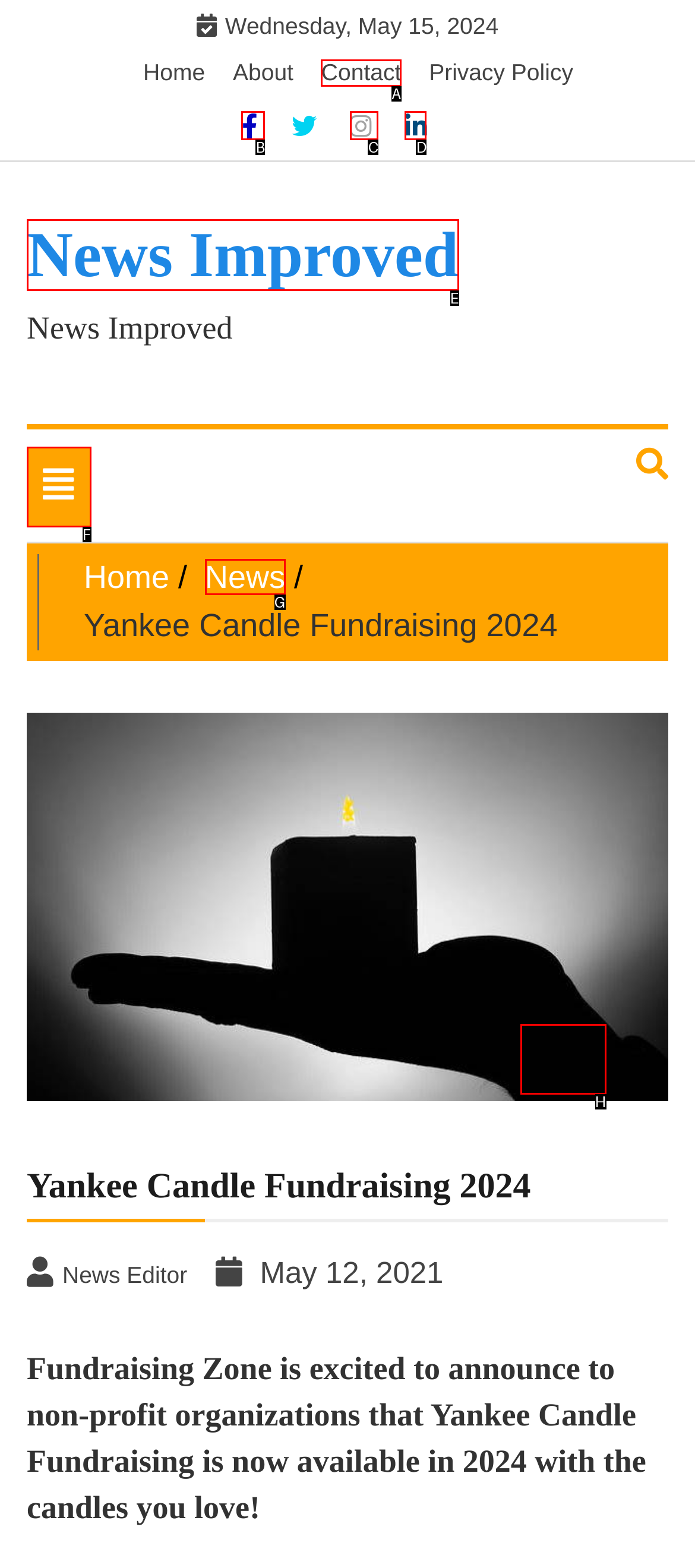Point out which HTML element you should click to fulfill the task: Click the Contact link.
Provide the option's letter from the given choices.

A